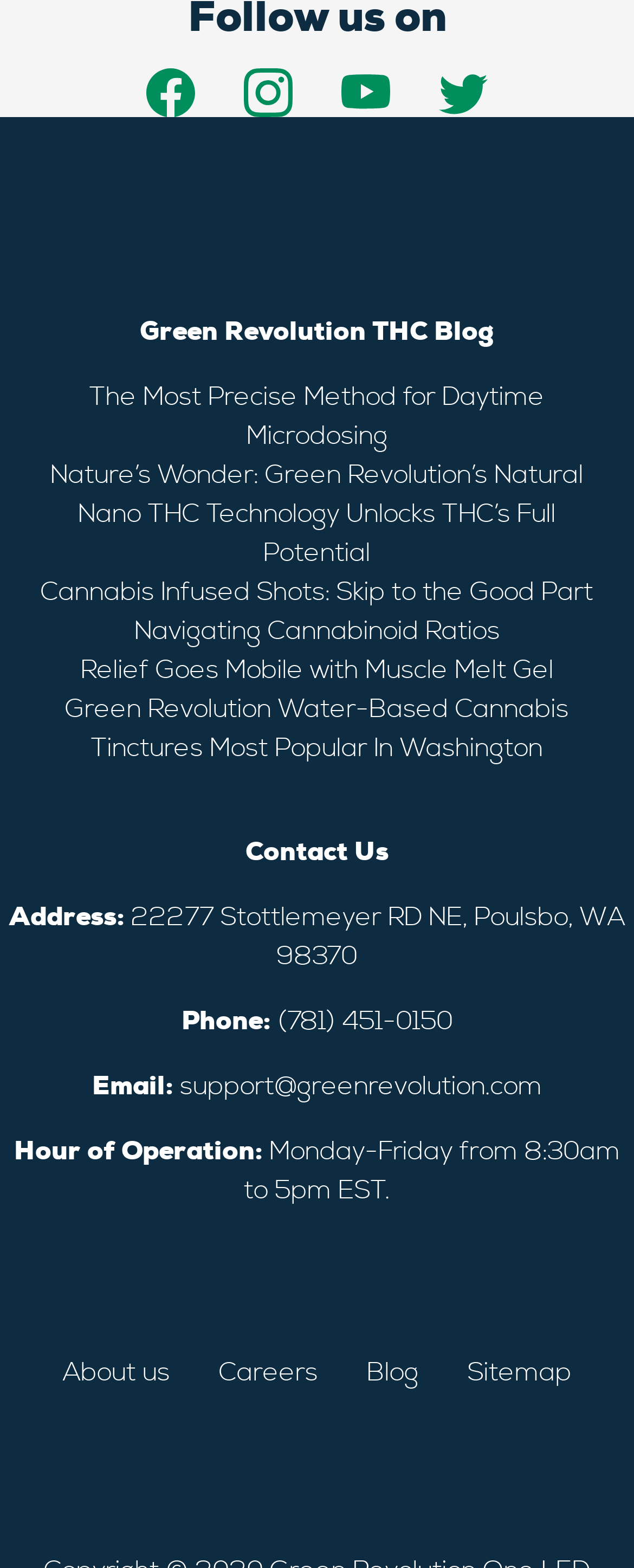How many blog posts are listed on the webpage?
Utilize the image to construct a detailed and well-explained answer.

I counted the number of blog post links on the webpage and found six links to different articles.